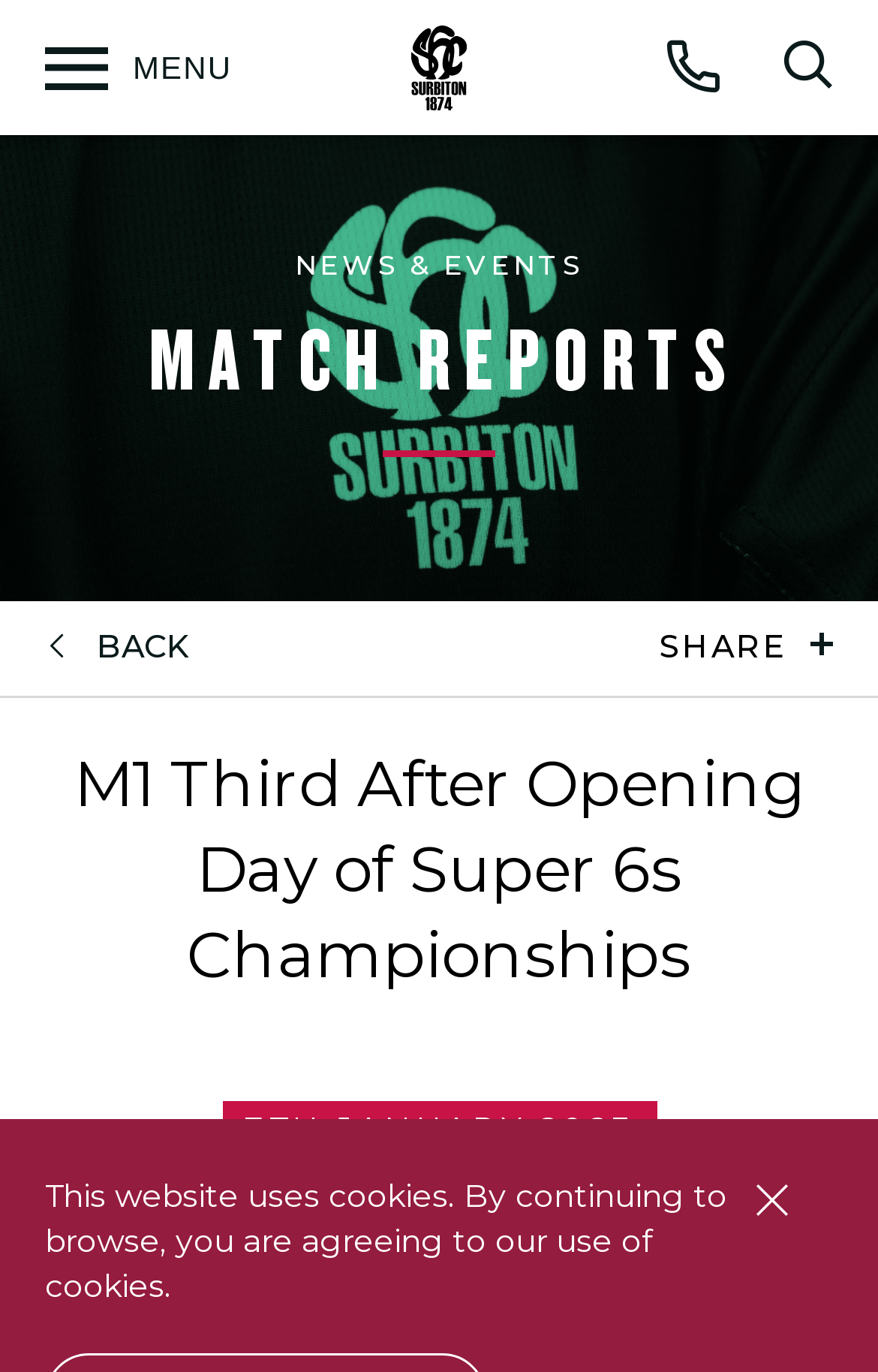Your task is to find and give the main heading text of the webpage.

M1 Third After Opening Day of Super 6s Championships